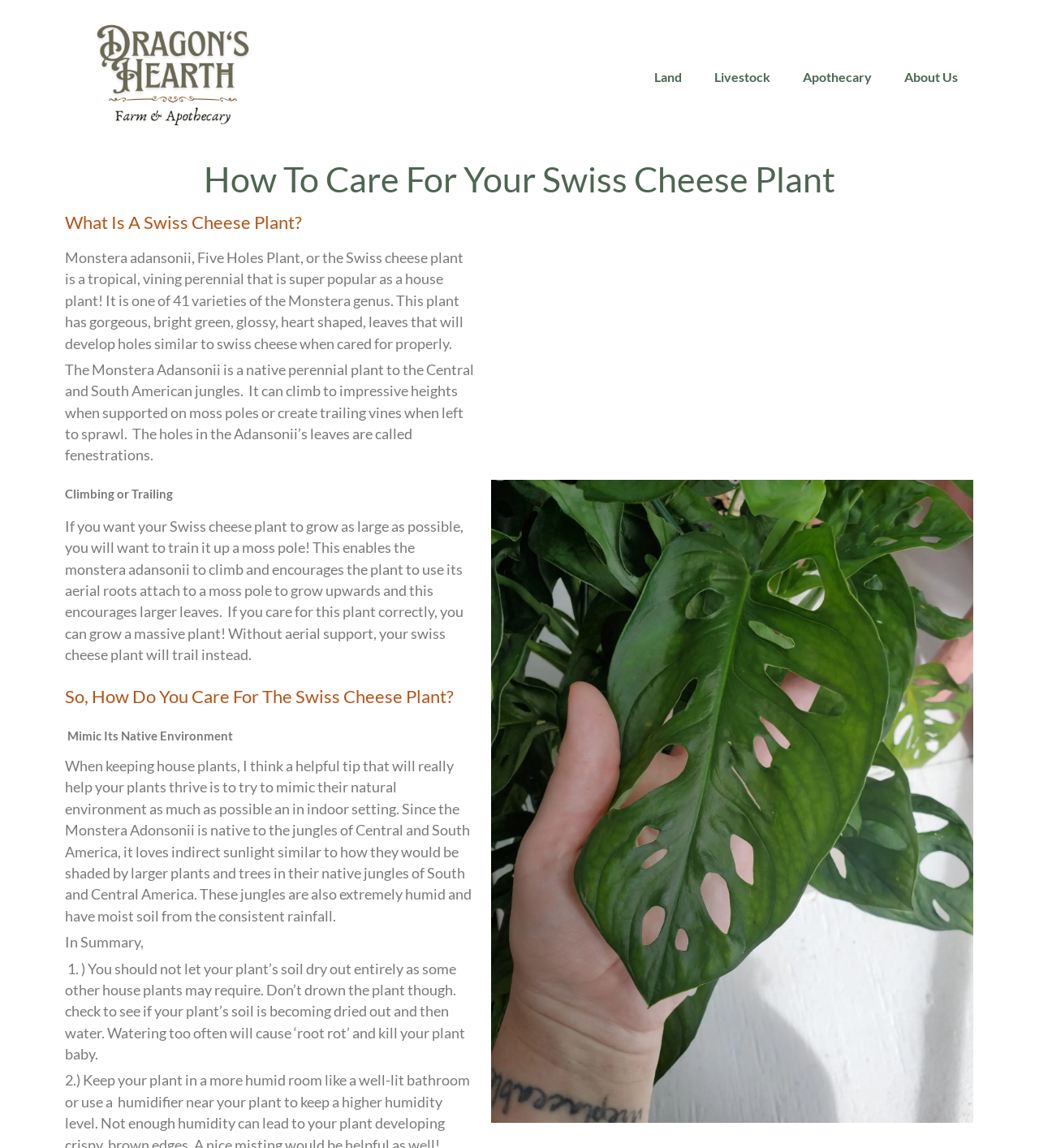Please provide a brief answer to the following inquiry using a single word or phrase:
What will happen if the Swiss Cheese Plant is overwatered?

Root rot